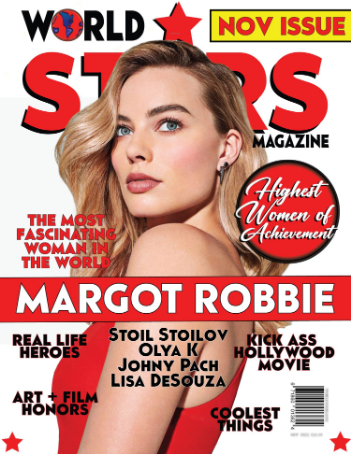Provide your answer to the question using just one word or phrase: What is emphasized about Margot Robbie on the cover?

Her notable accomplishments